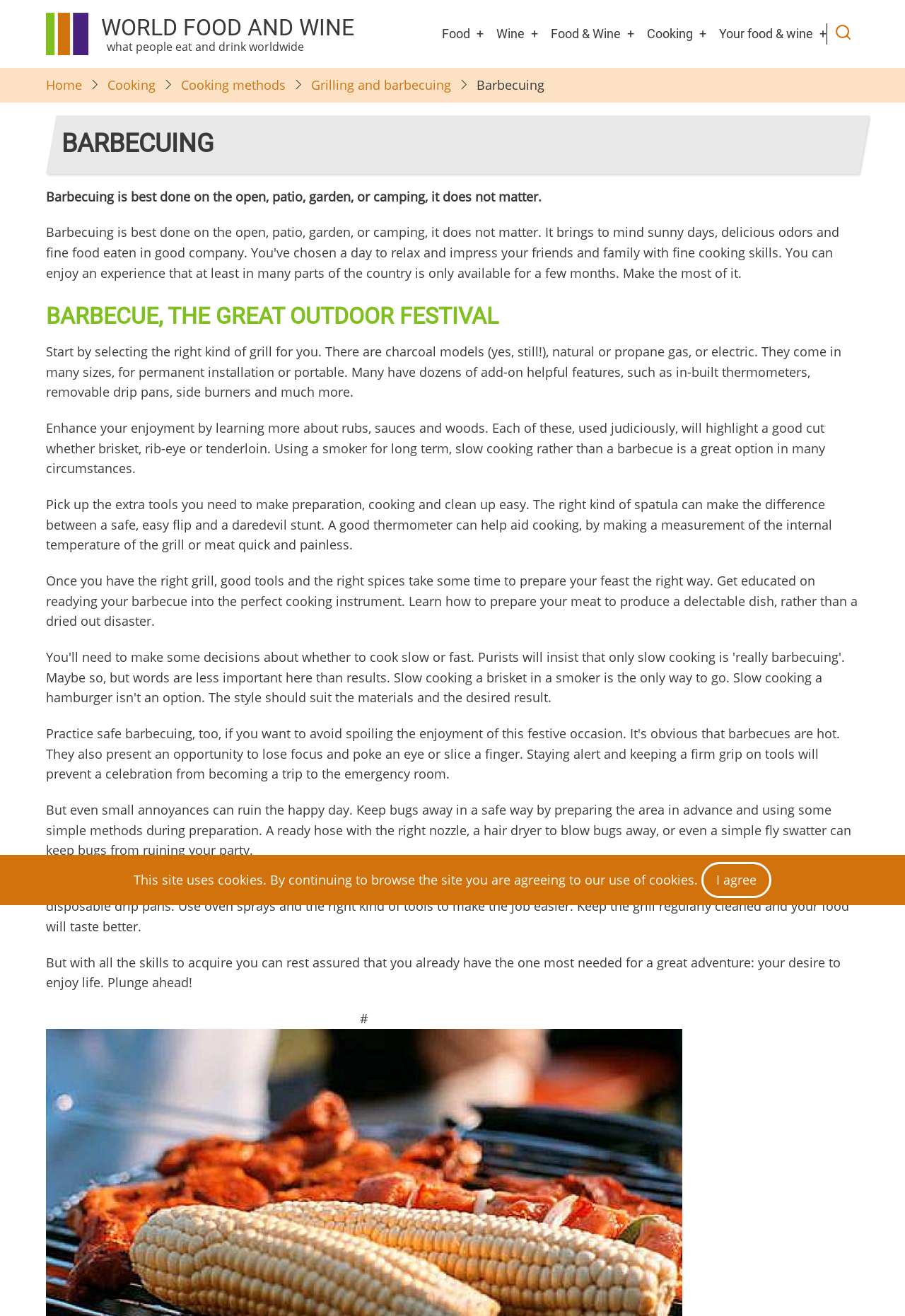Using the description "World Food and Wine", predict the bounding box of the relevant HTML element.

[0.112, 0.011, 0.391, 0.031]